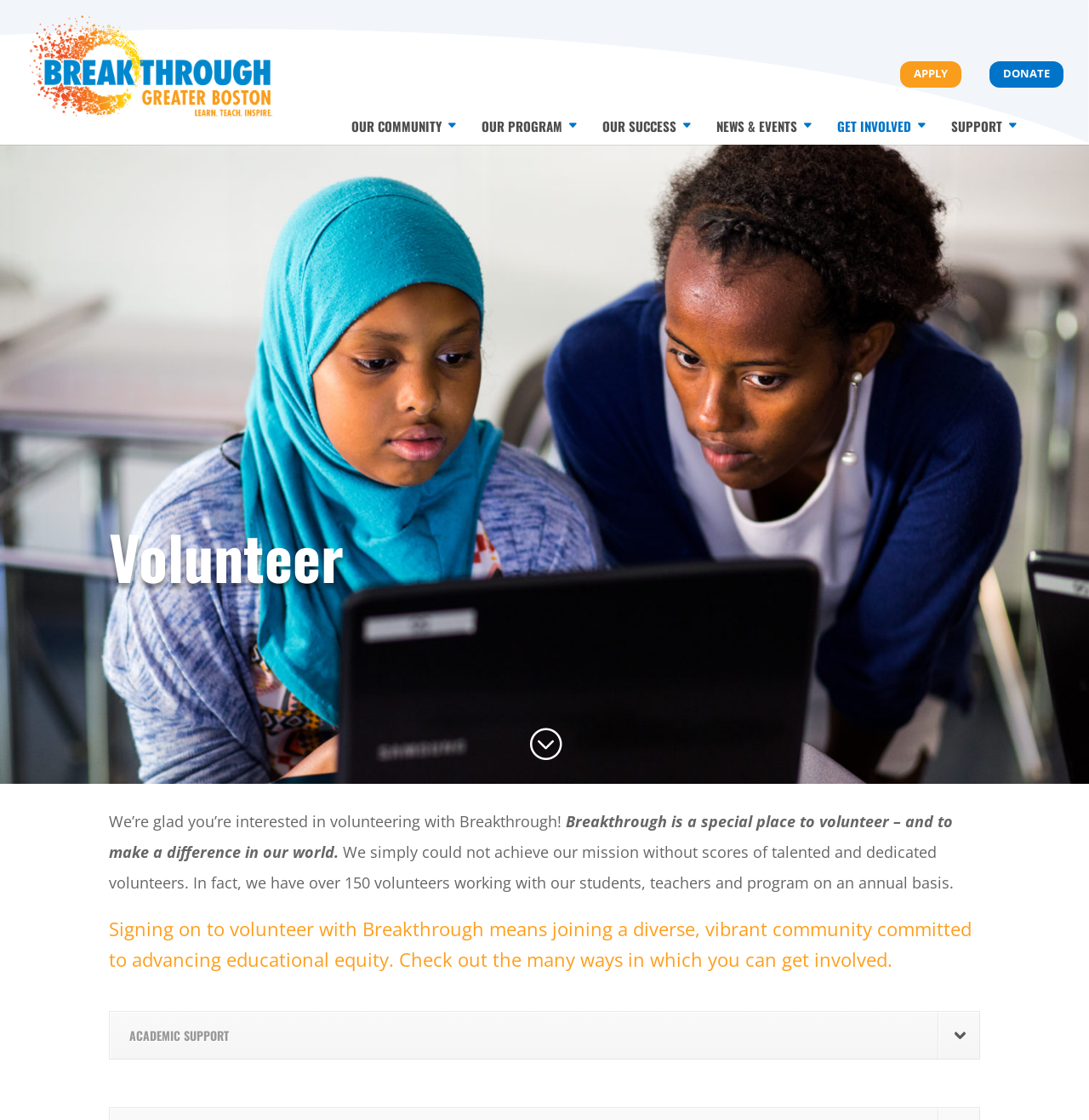How many links are in the top navigation bar? Please answer the question using a single word or phrase based on the image.

6